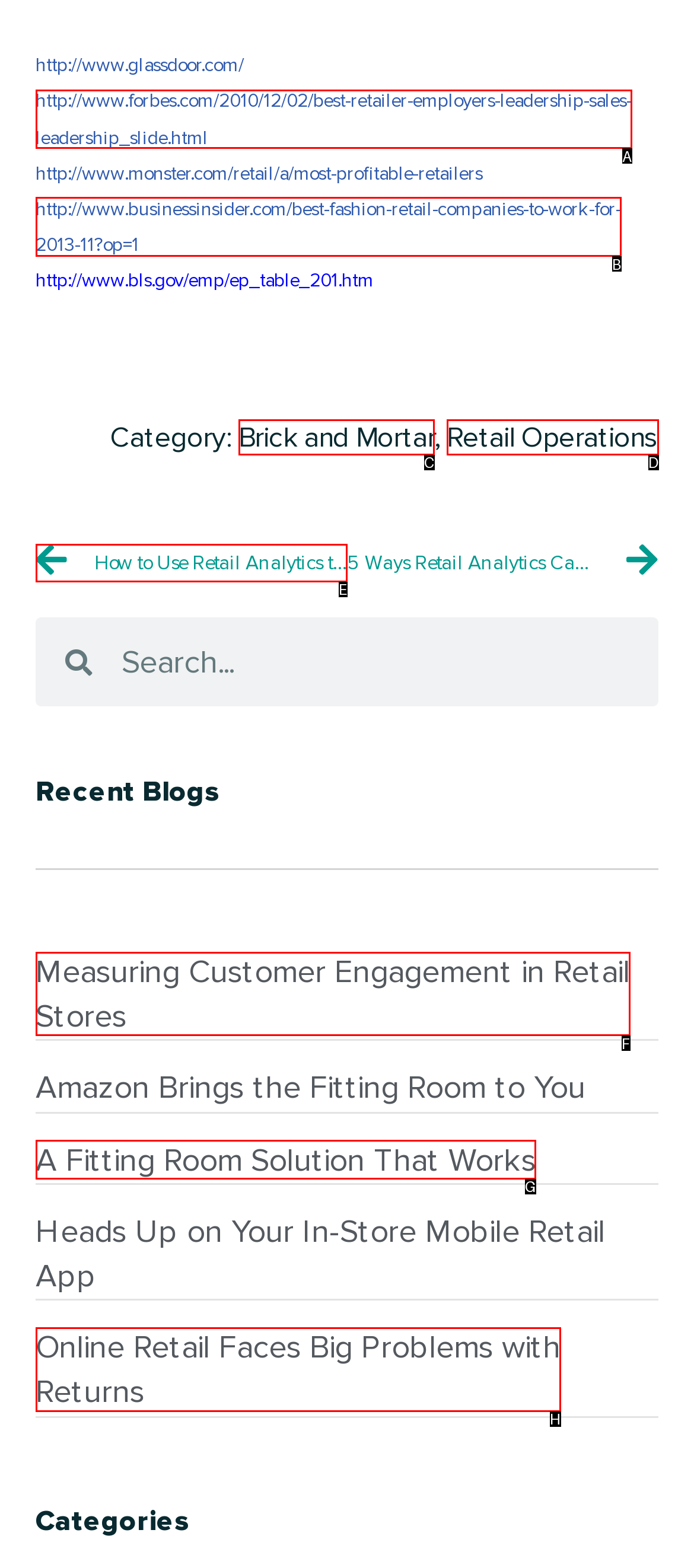Select the HTML element that corresponds to the description: Brick and Mortar. Reply with the letter of the correct option.

C